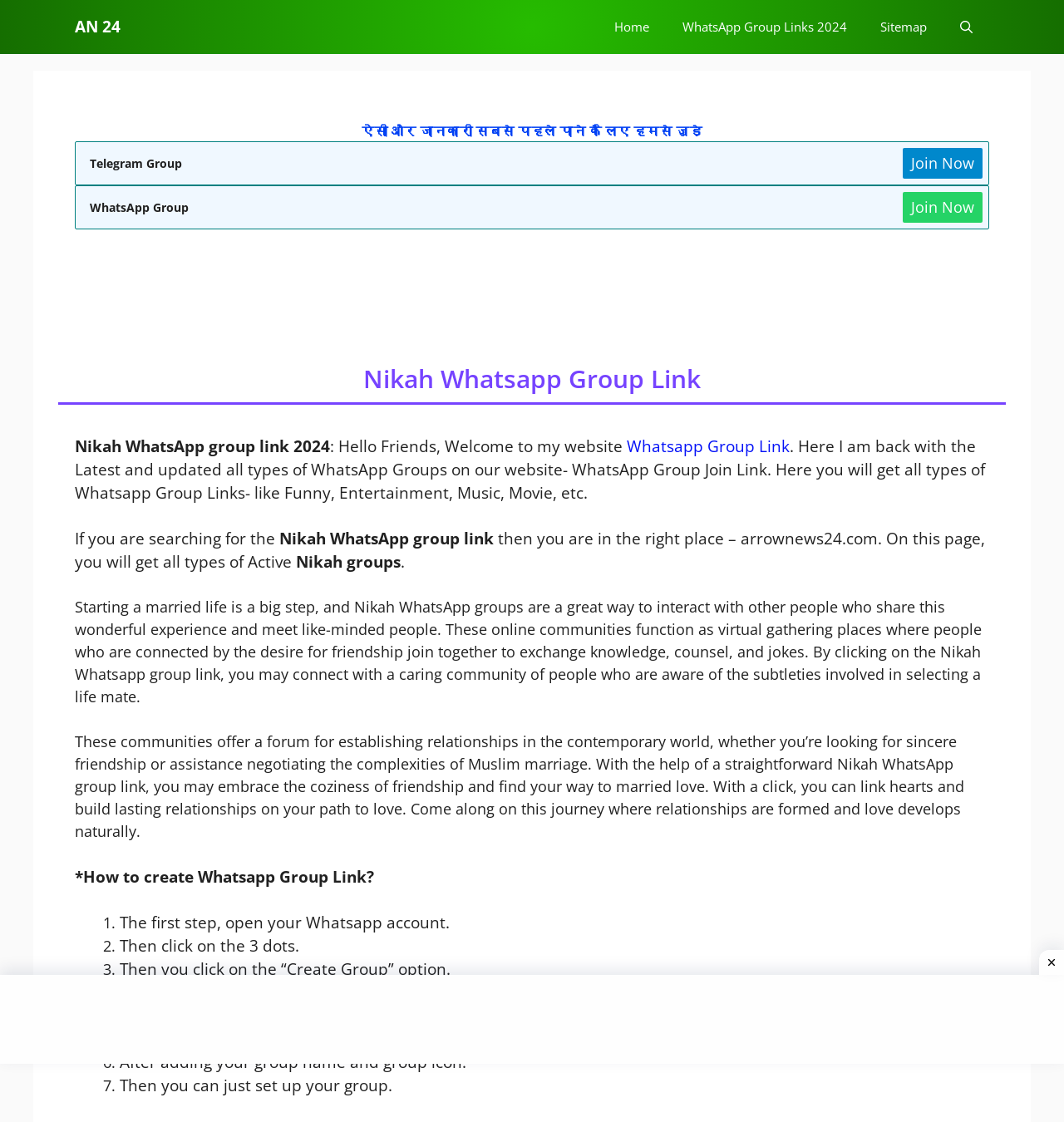Provide a thorough description of the webpage you see.

This webpage is about Nikah WhatsApp group links. At the top, there is a navigation bar with five links: "AN 24", "Home", "WhatsApp Group Links 2024", "Sitemap", and "Open Search Bar". Below the navigation bar, there is a section with two columns. The left column has two links, "Telegram Group" and "WhatsApp Group", each with a "Join Now" button. The right column has a heading "Nikah Whatsapp Group Link" followed by a brief introduction to the website.

The main content of the webpage is divided into several sections. The first section explains the purpose of Nikah WhatsApp groups, which are online communities for people who are getting married or looking for friendship and advice on Muslim marriage. The second section provides a step-by-step guide on how to create a WhatsApp group link, with seven numbered steps and brief descriptions.

Throughout the webpage, there are several blocks of text that provide information about Nikah WhatsApp groups, their benefits, and how to use them. At the bottom right corner of the webpage, there is a small image. Overall, the webpage has a simple layout with a focus on providing information and resources related to Nikah WhatsApp groups.